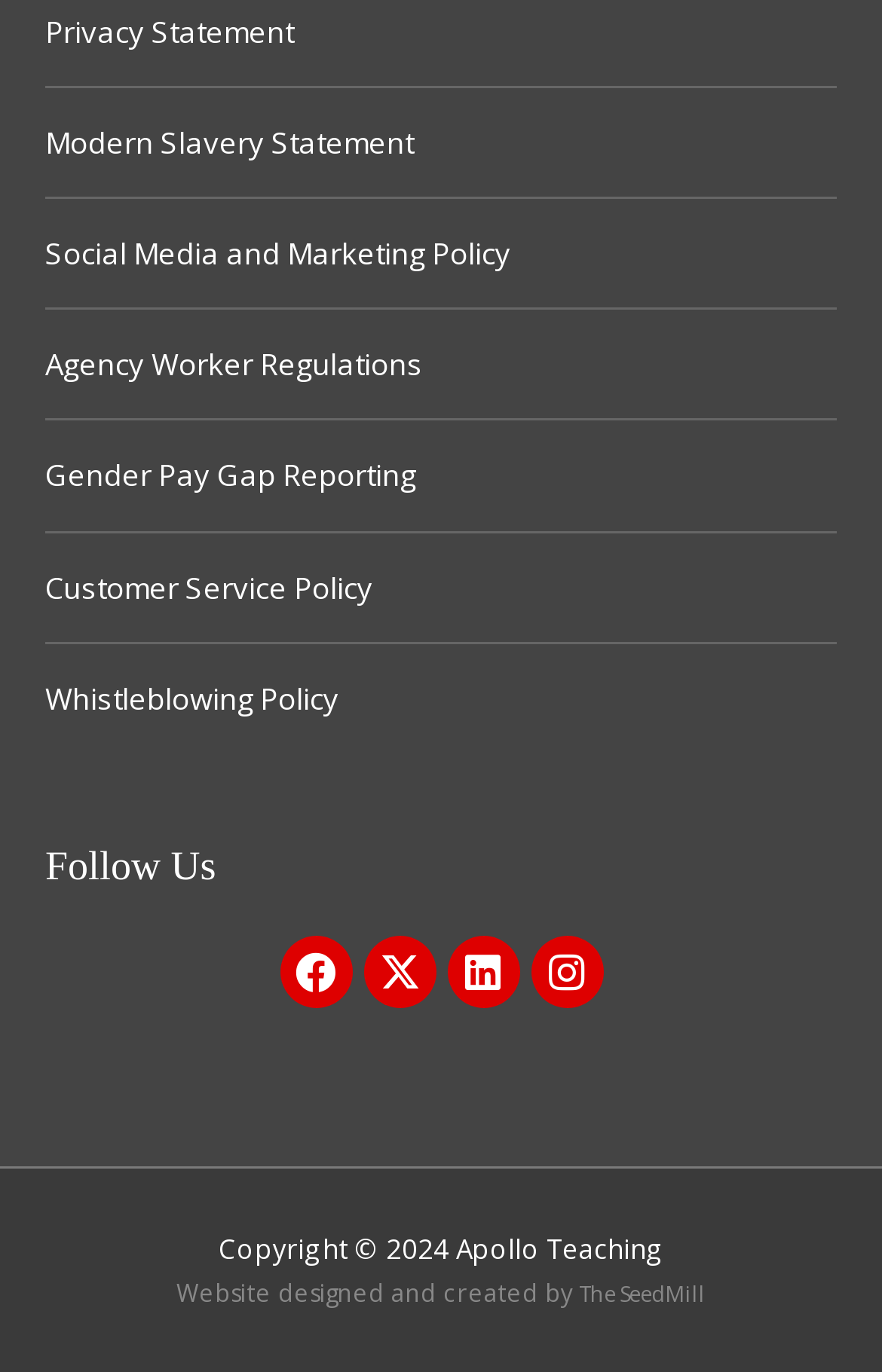Using the webpage screenshot, locate the HTML element that fits the following description and provide its bounding box: "Customer Service Policy".

[0.051, 0.388, 0.949, 0.467]